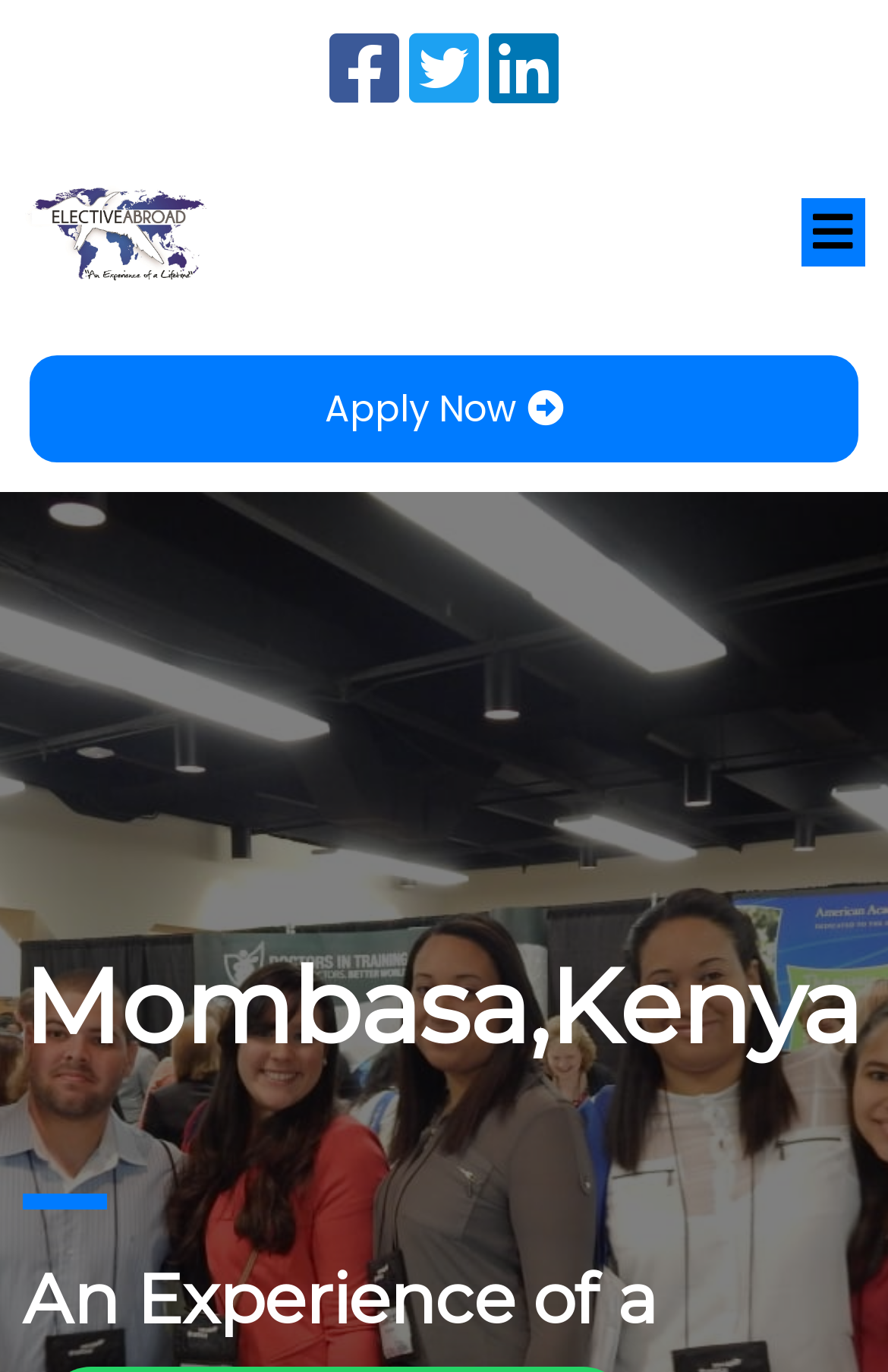What is the position of the logo?
Answer the question with a thorough and detailed explanation.

I looked at the bounding box coordinates of the logo element, which are [0.026, 0.182, 0.243, 0.217]. The x1 and y1 values indicate that the logo is positioned at the top left of the webpage.